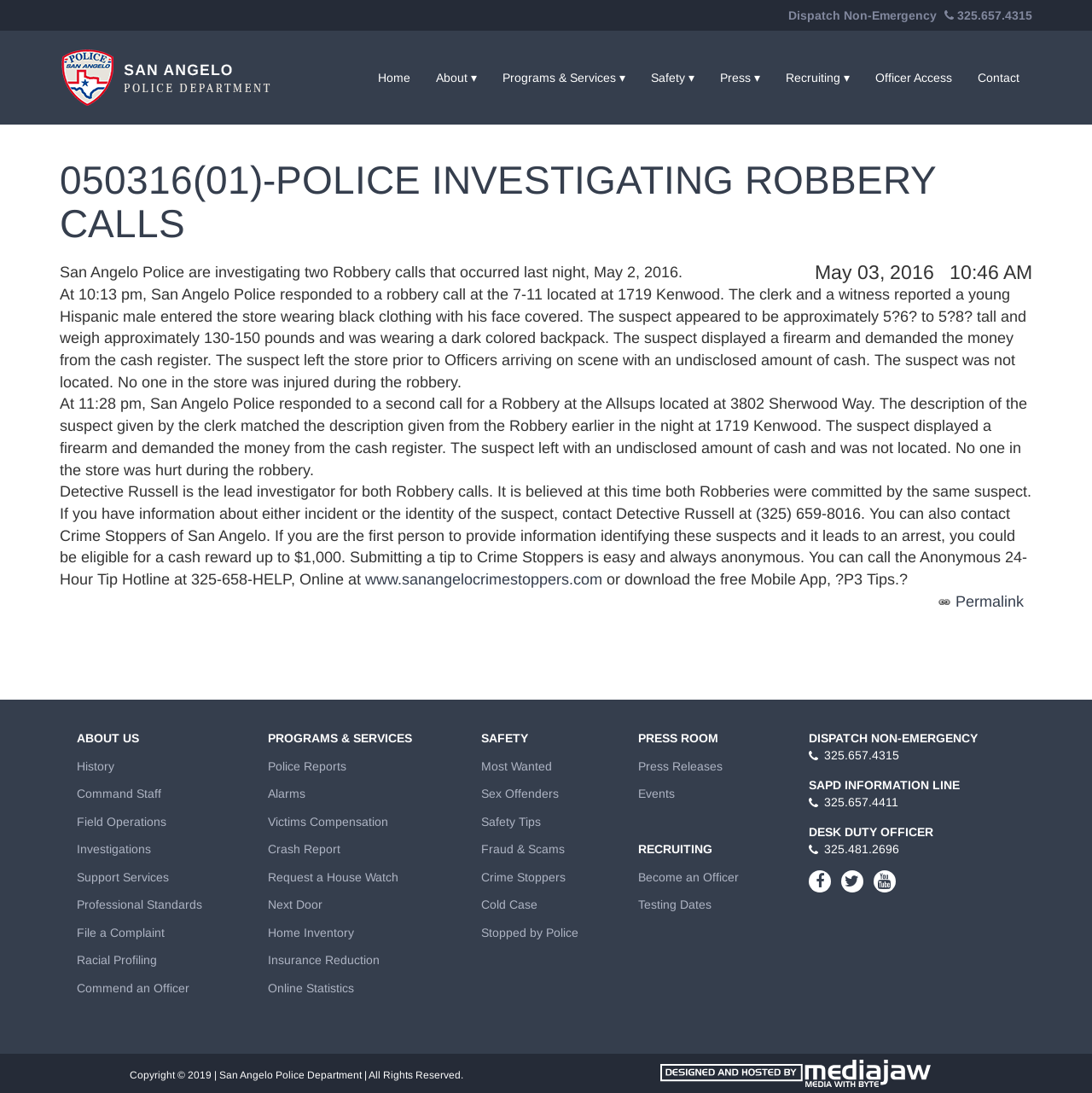With reference to the image, please provide a detailed answer to the following question: What is the description of the suspect in the robbery?

I found the description by looking at the static text element 'At 10:13 pm, San Angelo Police responded to a robbery call at the 7-11 located at 1719 Kenwood. The clerk and a witness reported a young Hispanic male entered the store wearing black clothing with his face covered. The suspect appeared to be approximately 5’6” to 5’8” tall and weigh approximately 130-150 pounds and was wearing a dark colored backpack.'